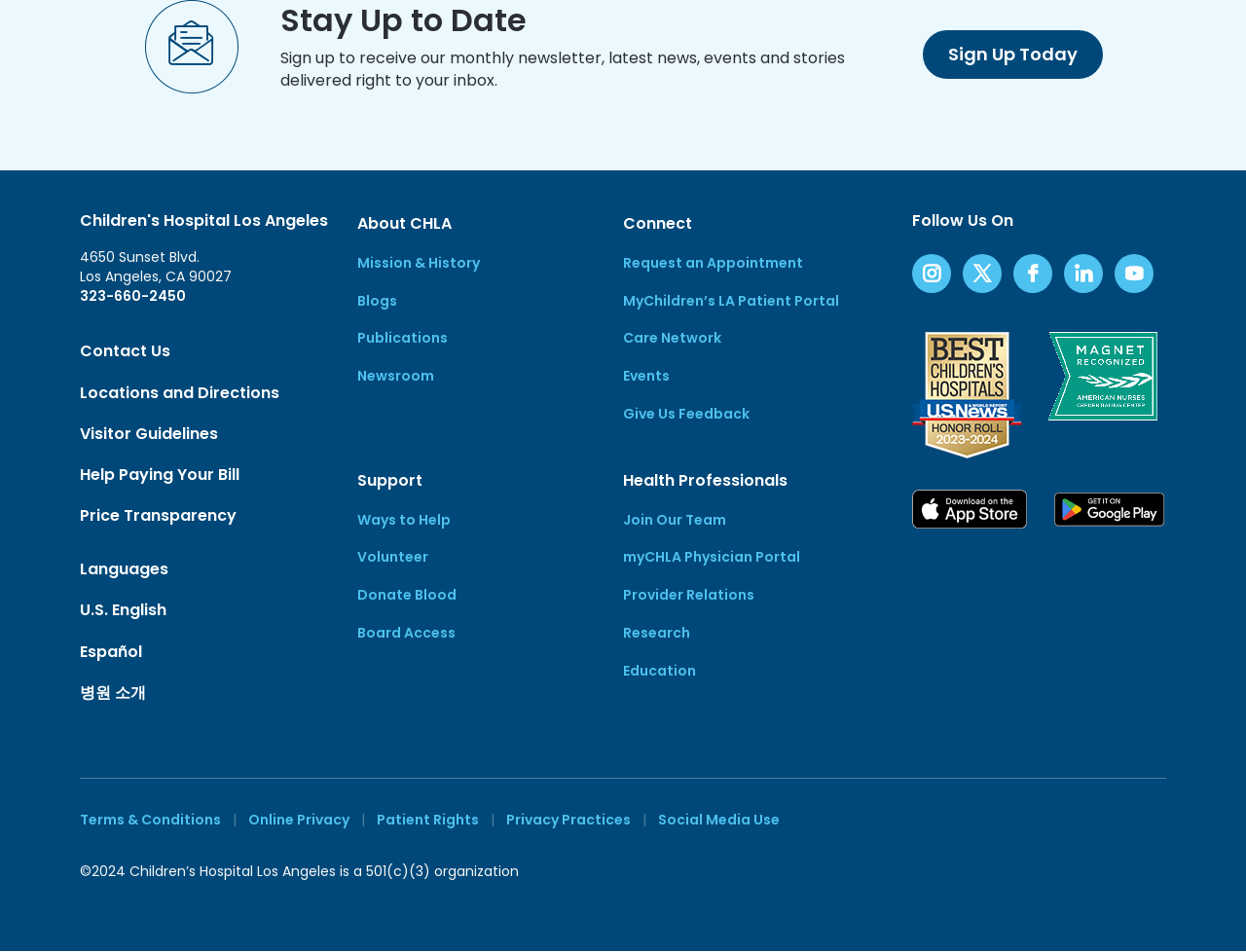Please identify the bounding box coordinates of the clickable area that will fulfill the following instruction: "Click the OK button". The coordinates should be in the format of four float numbers between 0 and 1, i.e., [left, top, right, bottom].

None